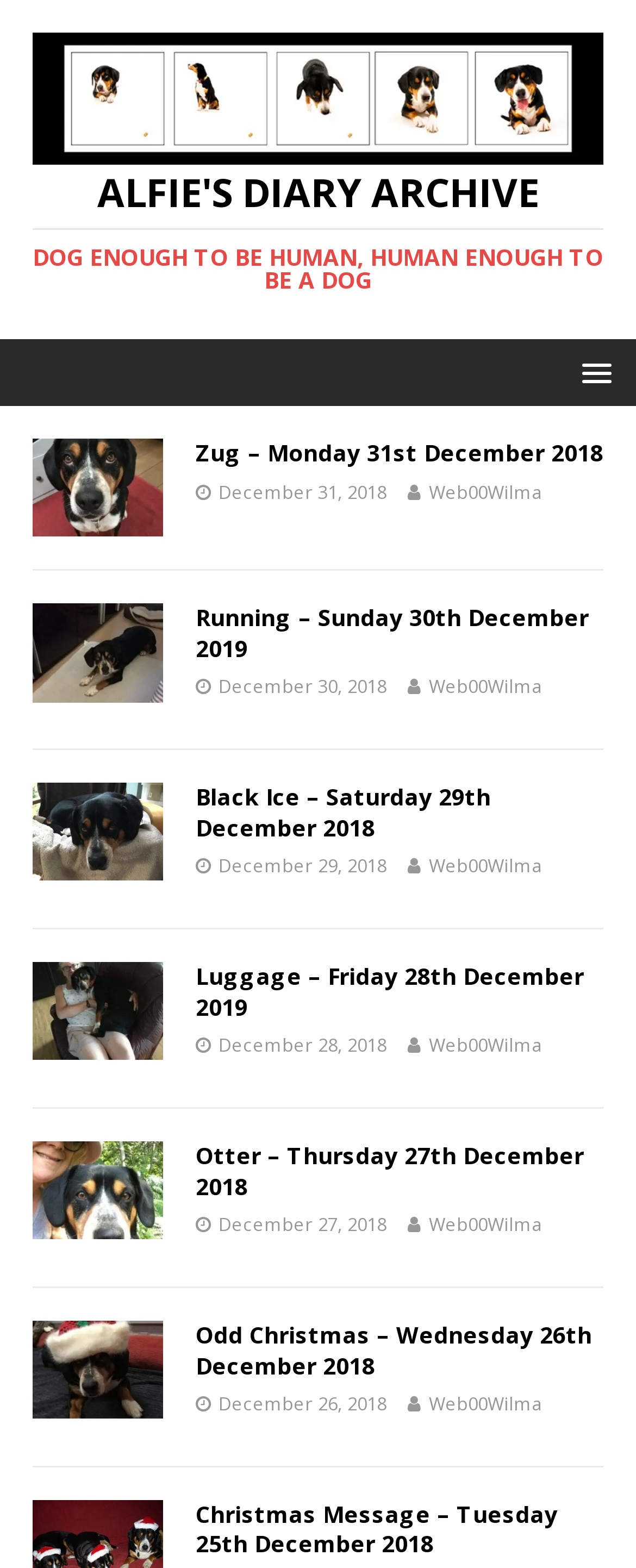Identify the bounding box coordinates of the region I need to click to complete this instruction: "read the heading Black Ice – Saturday 29th December 2018".

[0.051, 0.5, 0.949, 0.537]